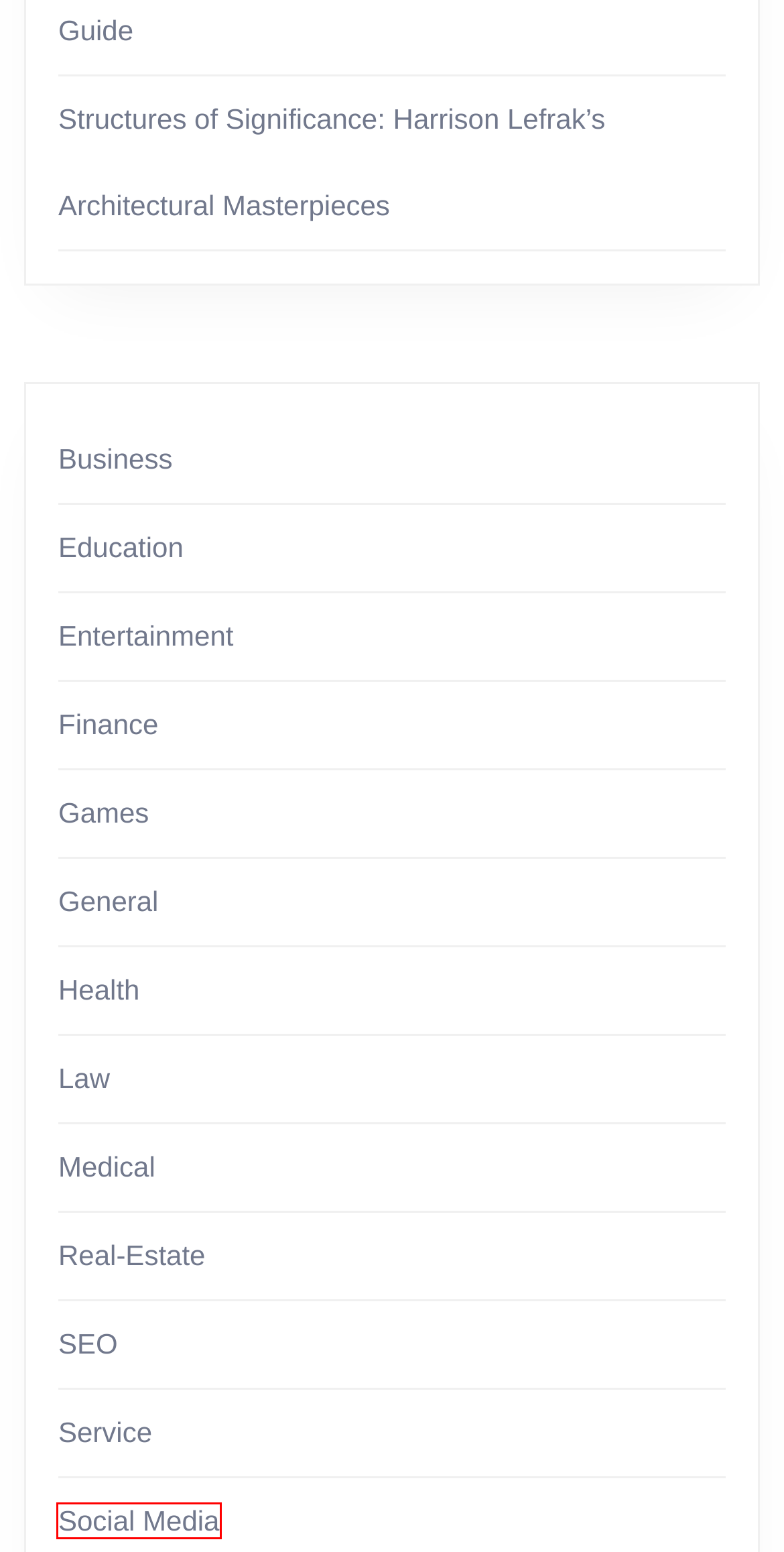You are given a screenshot depicting a webpage with a red bounding box around a UI element. Select the description that best corresponds to the new webpage after clicking the selected element. Here are the choices:
A. Business – My Hamster
B. Law – My Hamster
C. Real-Estate – My Hamster
D. Social Media – My Hamster
E. General – My Hamster
F. Games – My Hamster
G. Structures of Significance: Harrison Lefrak’s Architectural Masterpieces – My Hamster
H. SEO – My Hamster

D